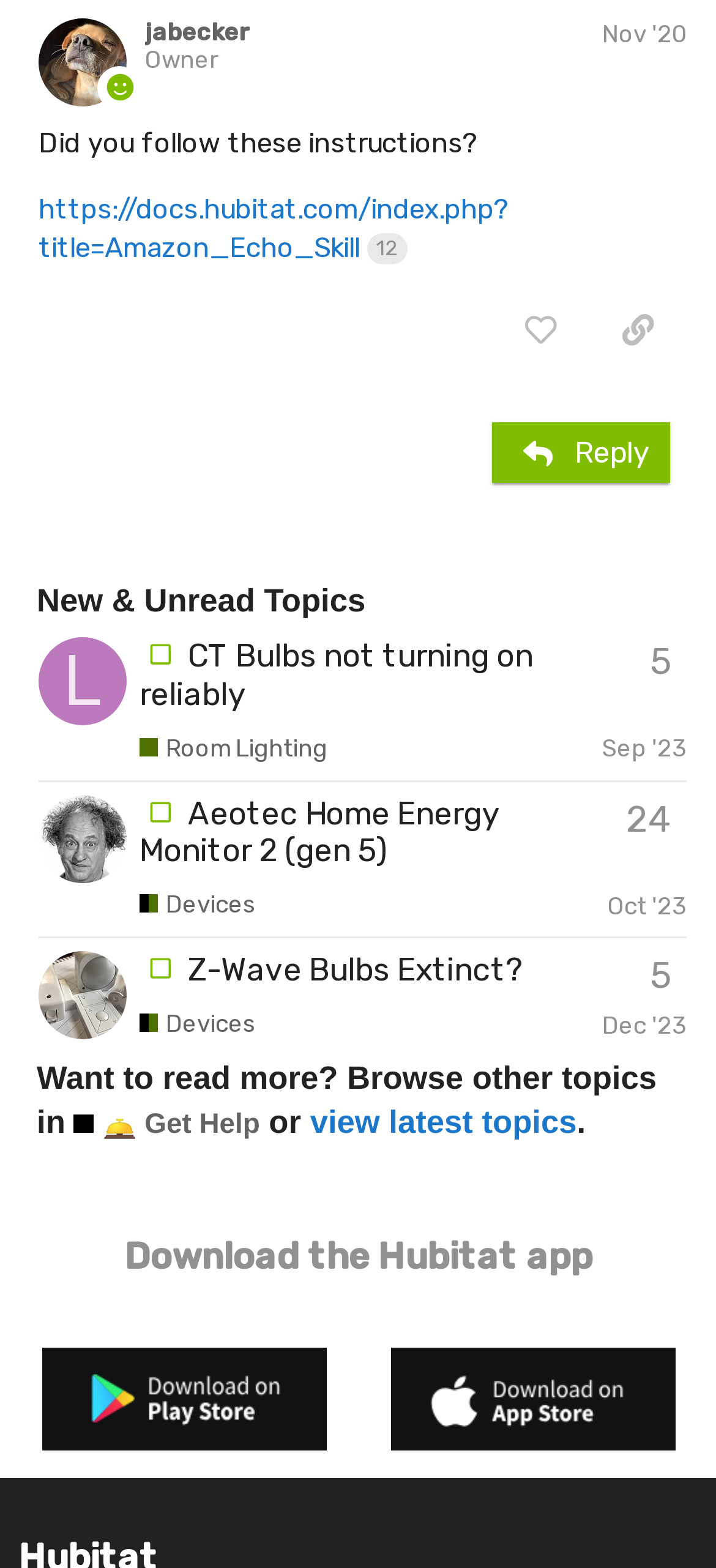For the element described, predict the bounding box coordinates as (top-left x, top-left y, bottom-right x, bottom-right y). All values should be between 0 and 1. Element description: Room Lighting

[0.195, 0.468, 0.457, 0.486]